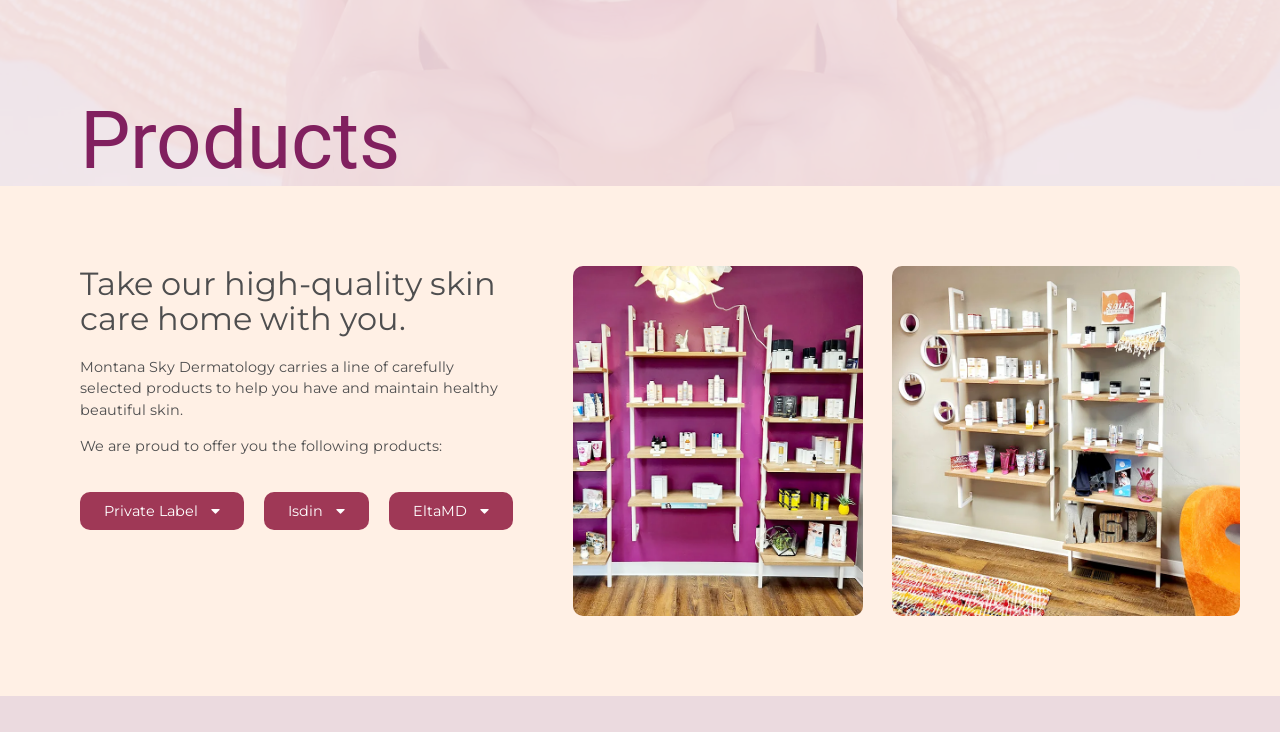Determine the bounding box coordinates of the UI element described below. Use the format (top-left x, top-left y, bottom-right x, bottom-right y) with floating point numbers between 0 and 1: Private Label

[0.062, 0.672, 0.191, 0.724]